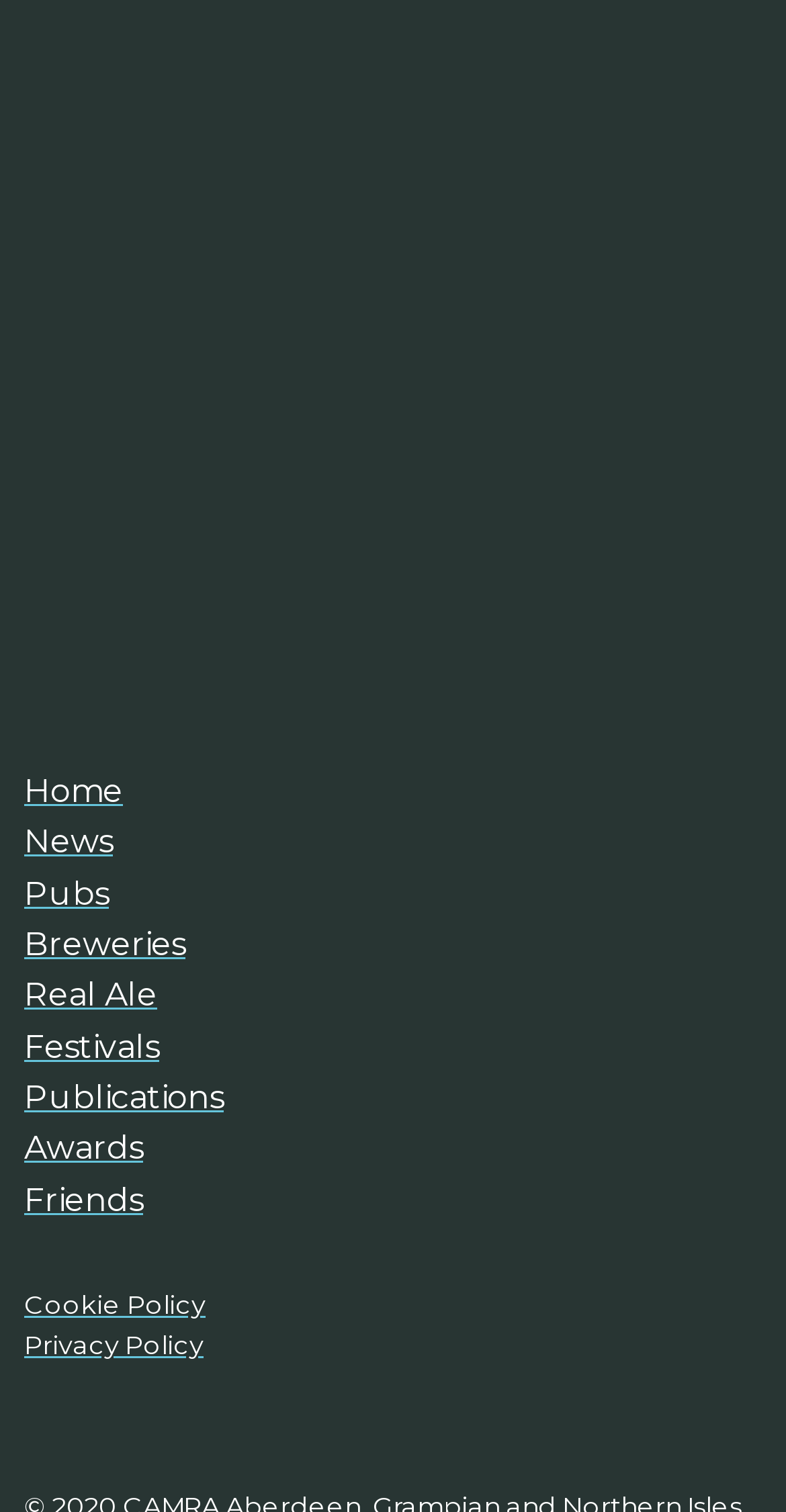Find and indicate the bounding box coordinates of the region you should select to follow the given instruction: "Read the latest News".

[0.031, 0.544, 0.144, 0.569]